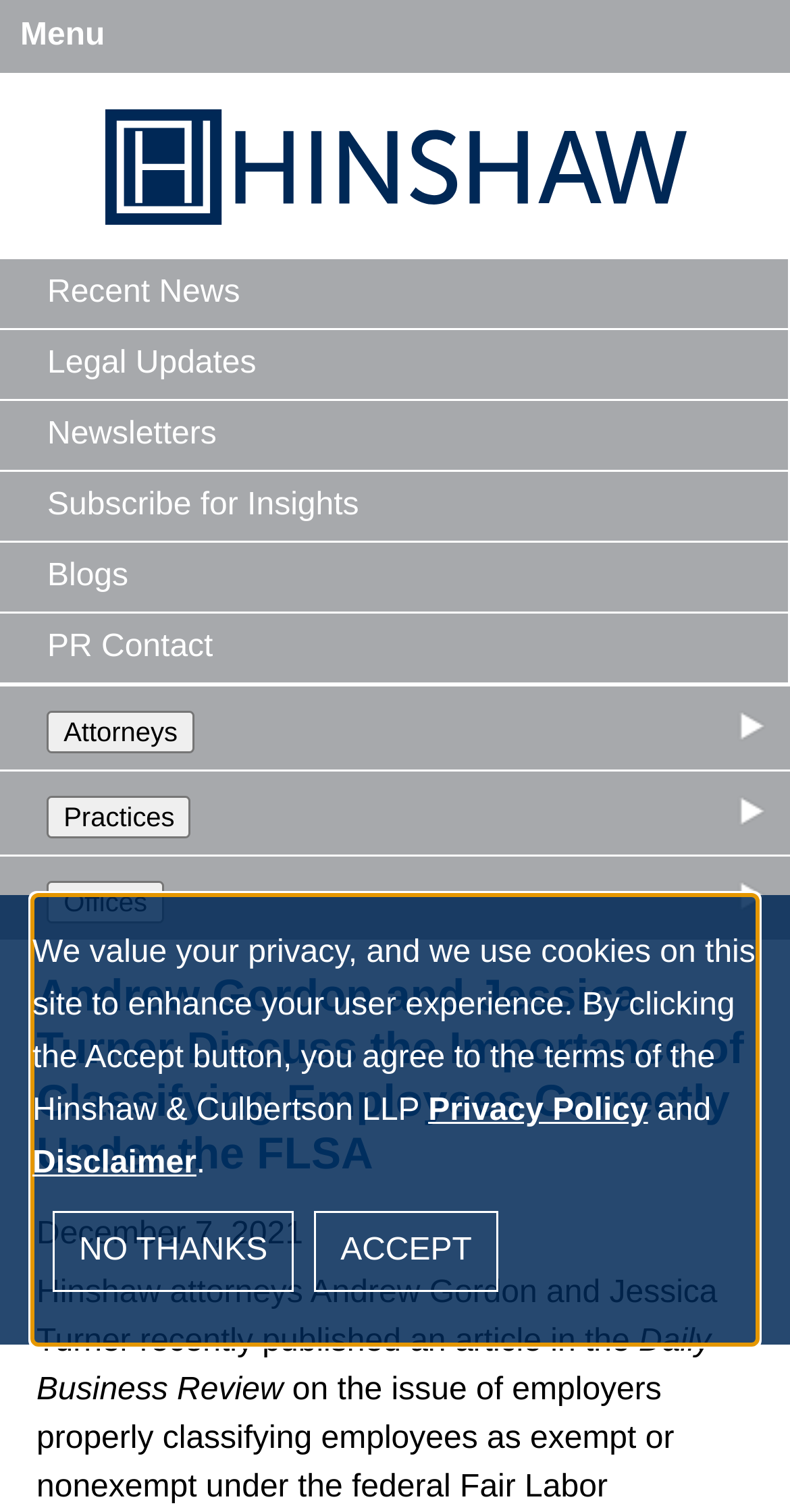Please specify the bounding box coordinates of the clickable section necessary to execute the following command: "Enter a math problem".

None